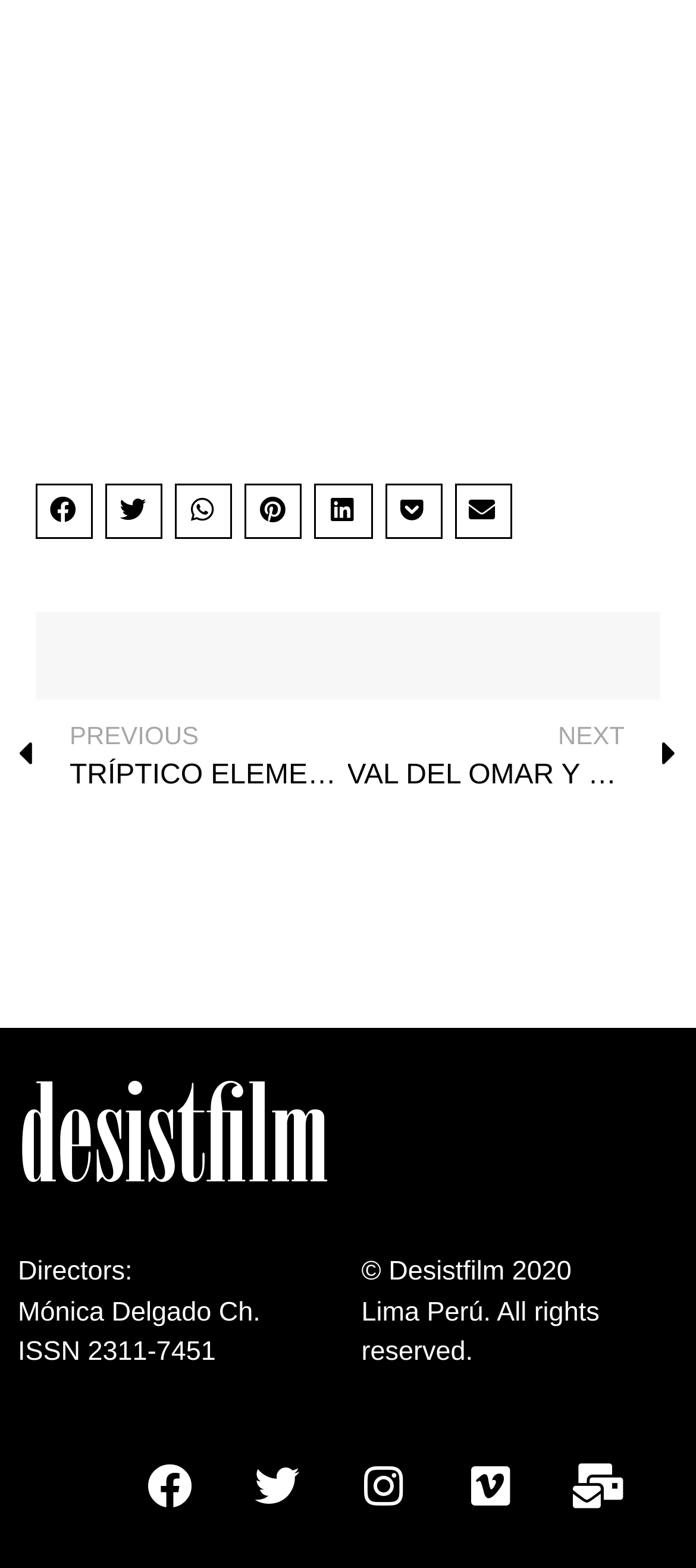What is the location of the website?
Using the information from the image, give a concise answer in one word or a short phrase.

Lima Perú